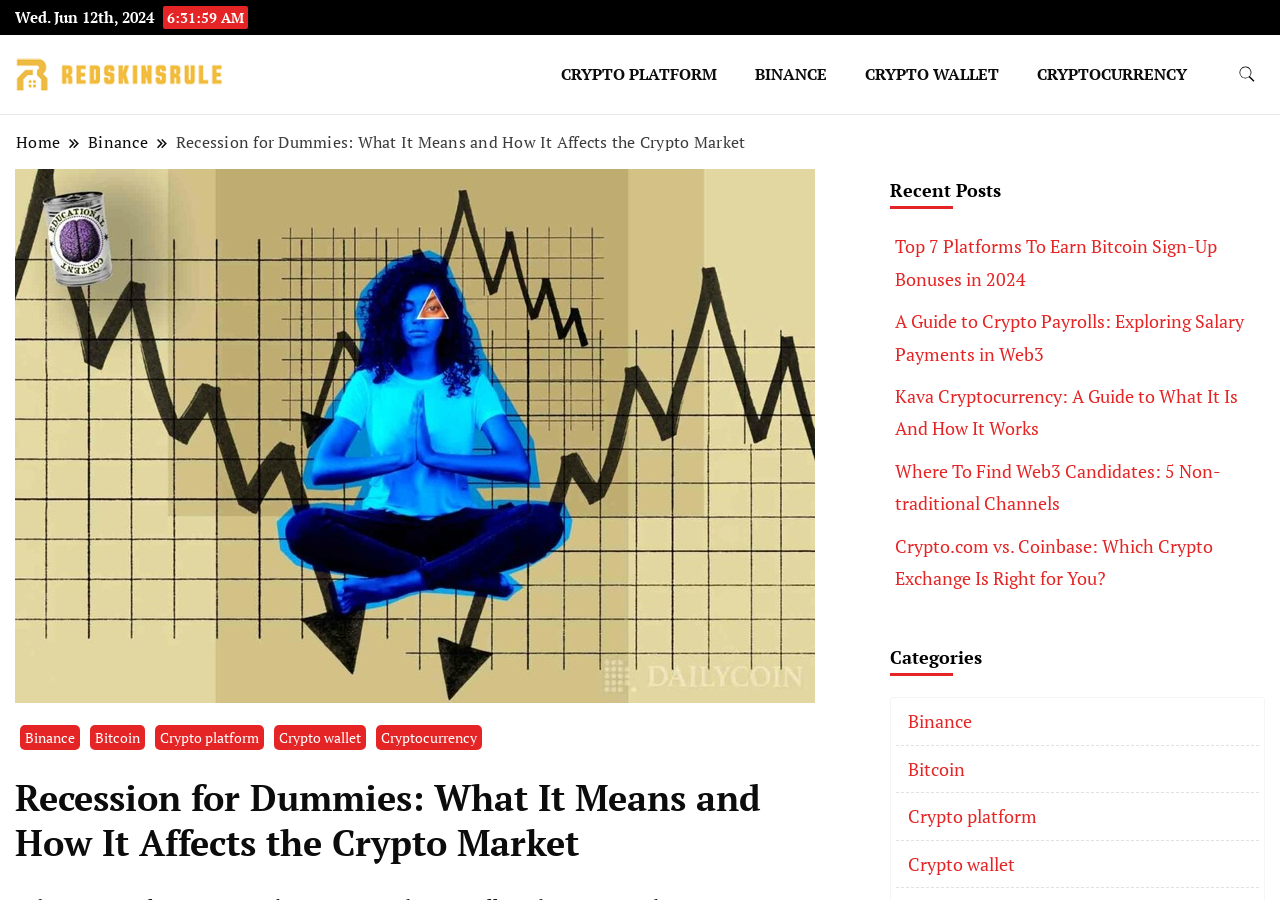Please specify the bounding box coordinates for the clickable region that will help you carry out the instruction: "Visit the Binance page".

[0.068, 0.145, 0.116, 0.171]